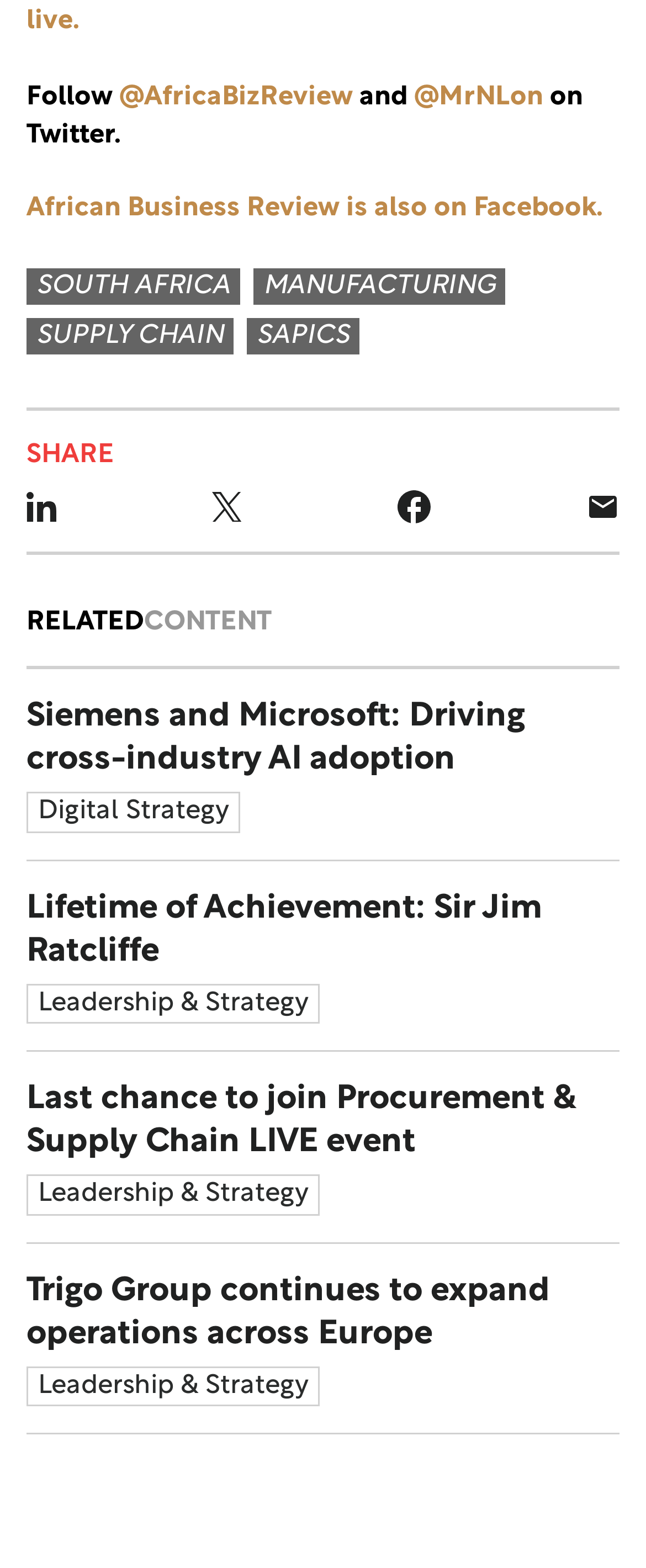Identify the bounding box coordinates of the section that should be clicked to achieve the task described: "Visit SOUTH AFRICA page".

[0.041, 0.171, 0.372, 0.194]